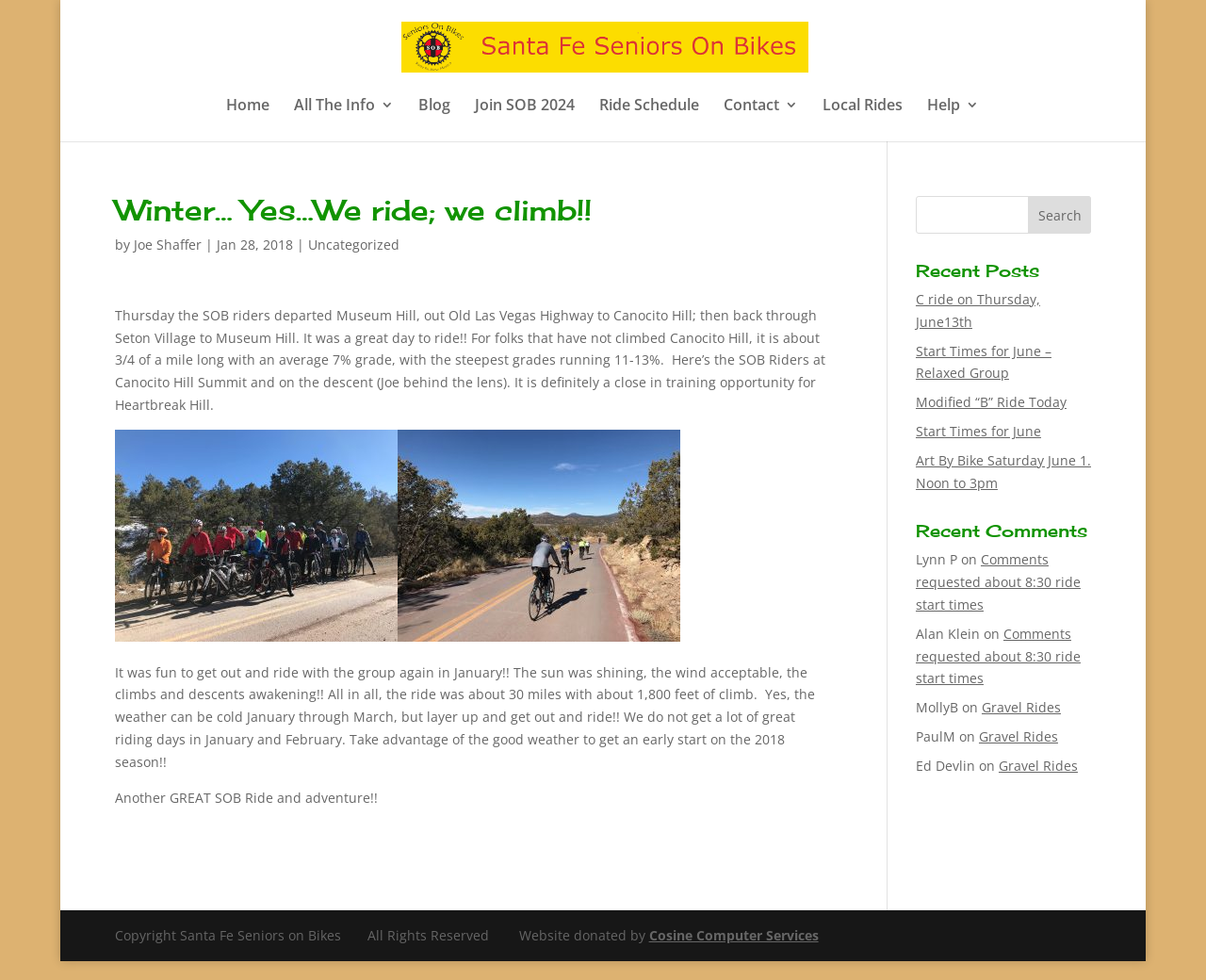Please locate the bounding box coordinates of the element that needs to be clicked to achieve the following instruction: "View recent posts". The coordinates should be four float numbers between 0 and 1, i.e., [left, top, right, bottom].

[0.759, 0.267, 0.905, 0.294]